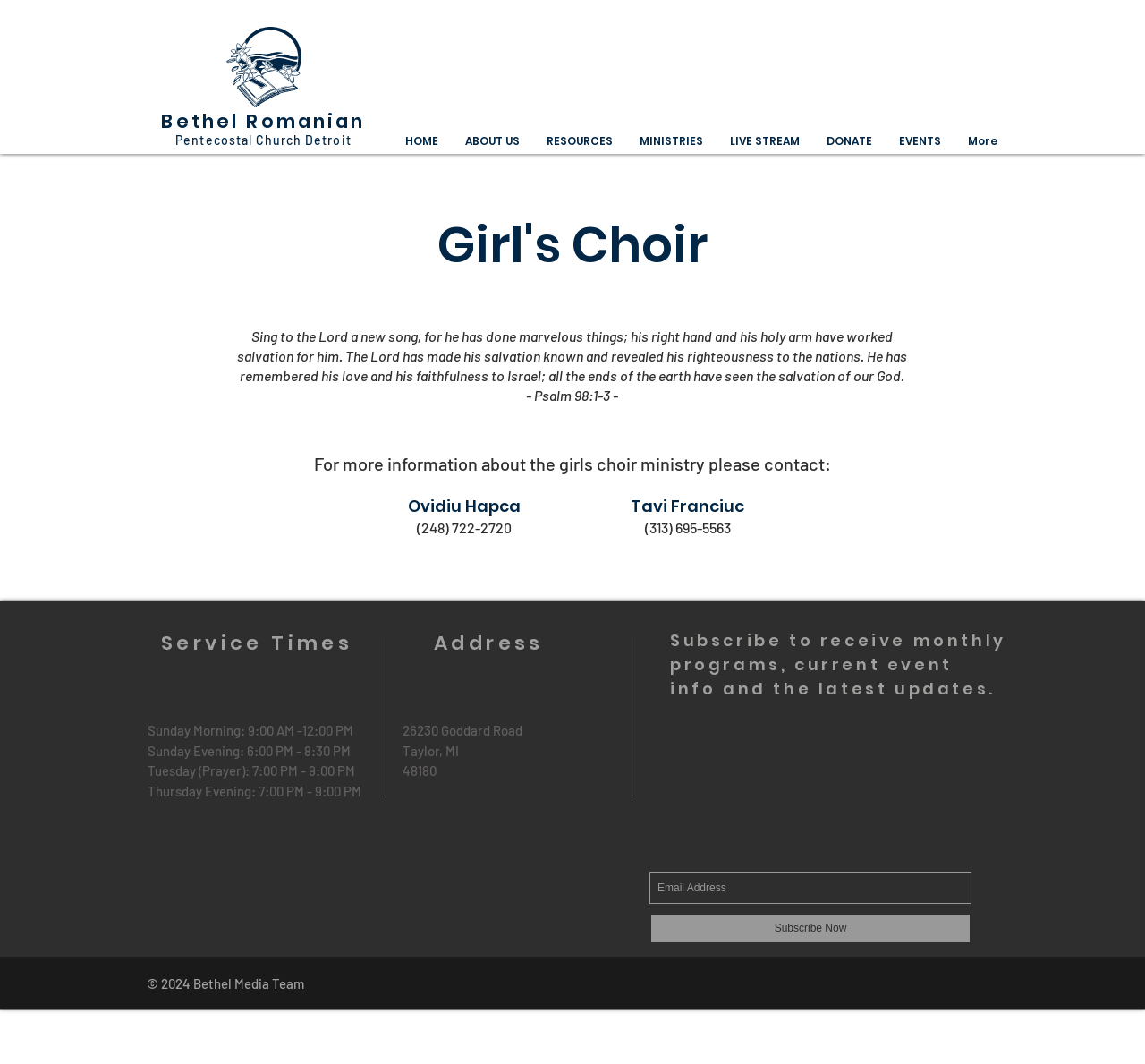Please provide the bounding box coordinate of the region that matches the element description: DONATE. Coordinates should be in the format (top-left x, top-left y, bottom-right x, bottom-right y) and all values should be between 0 and 1.

[0.71, 0.12, 0.773, 0.146]